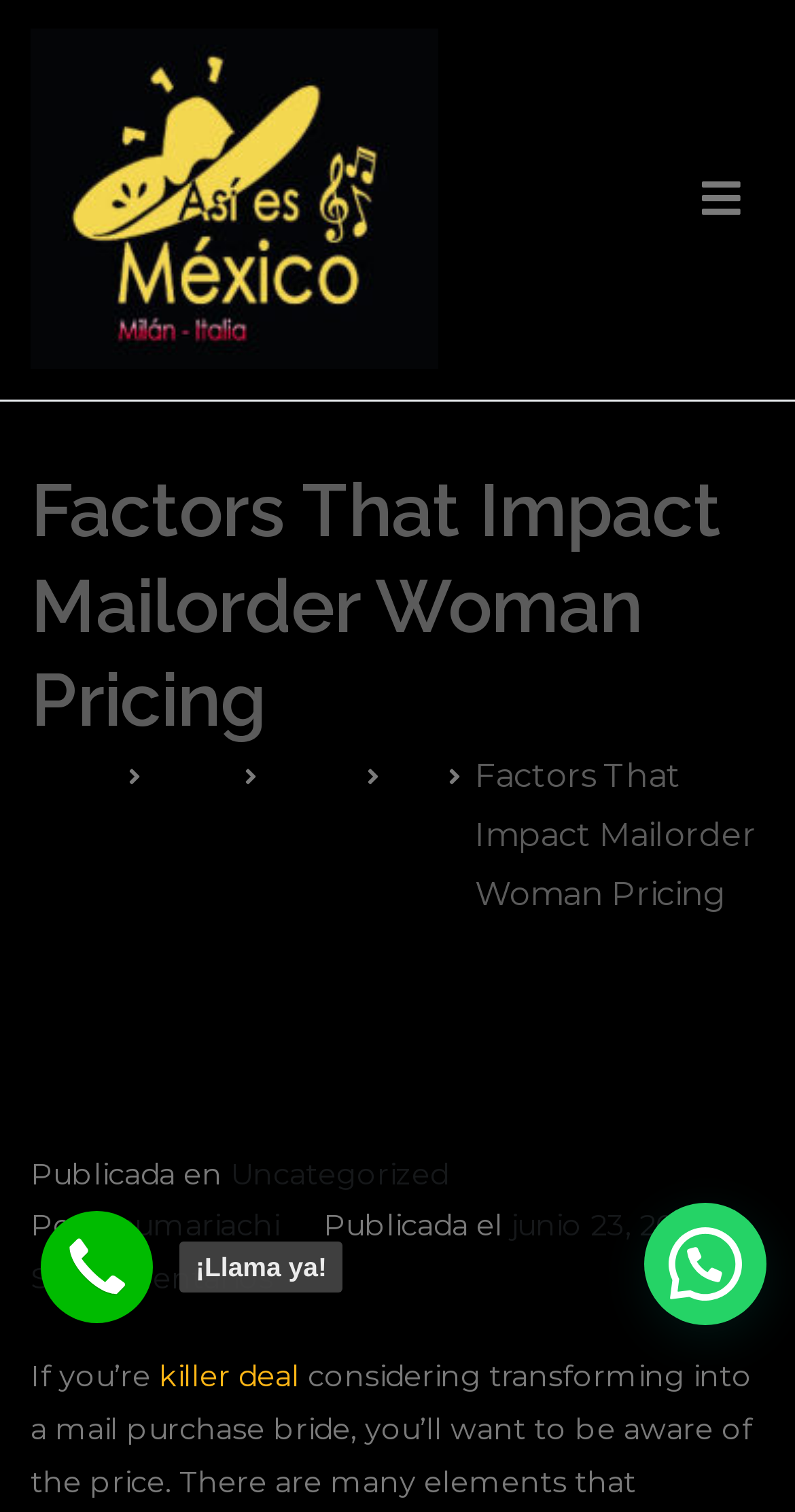Who is the author of the current article?
Using the information from the image, give a concise answer in one word or a short phrase.

claumariachi